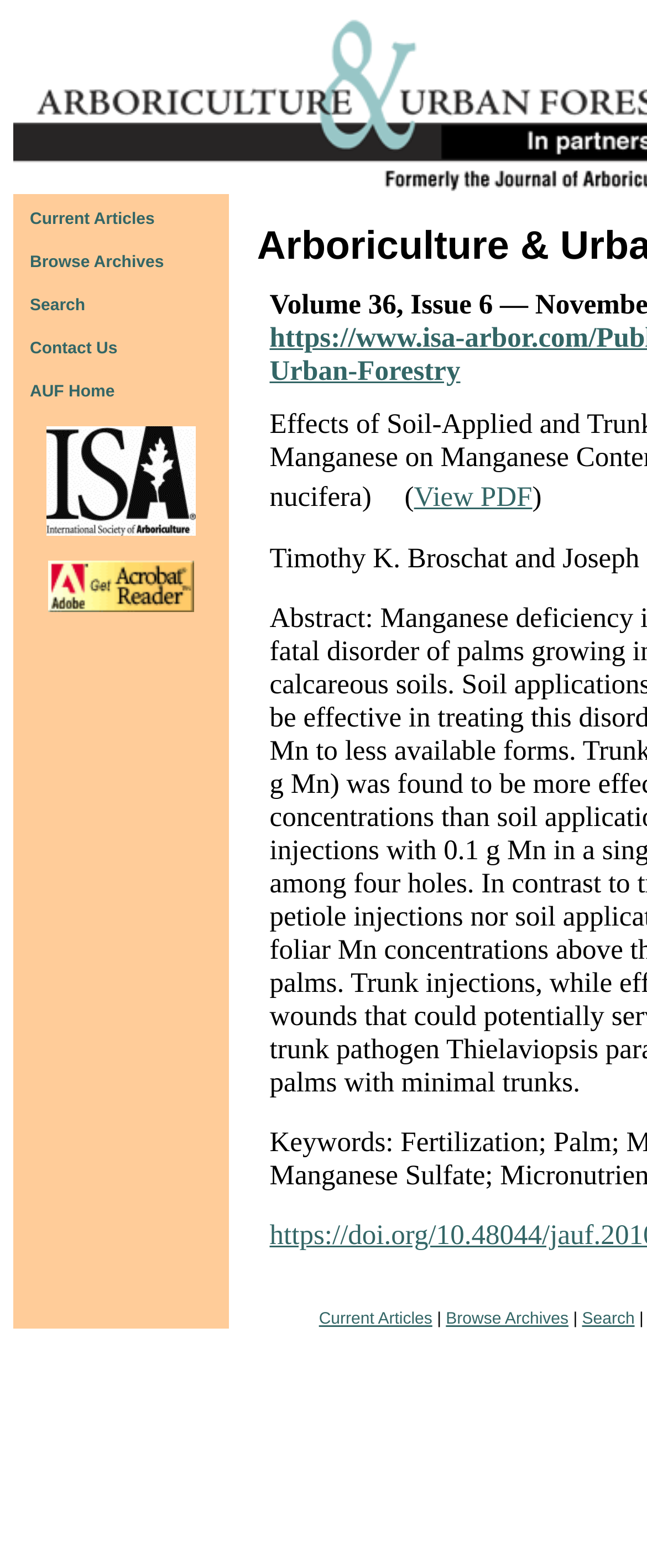Find the bounding box coordinates for the element described here: "http://www.sailingbits.com/class-specific/moth-bow-mechanism/".

None